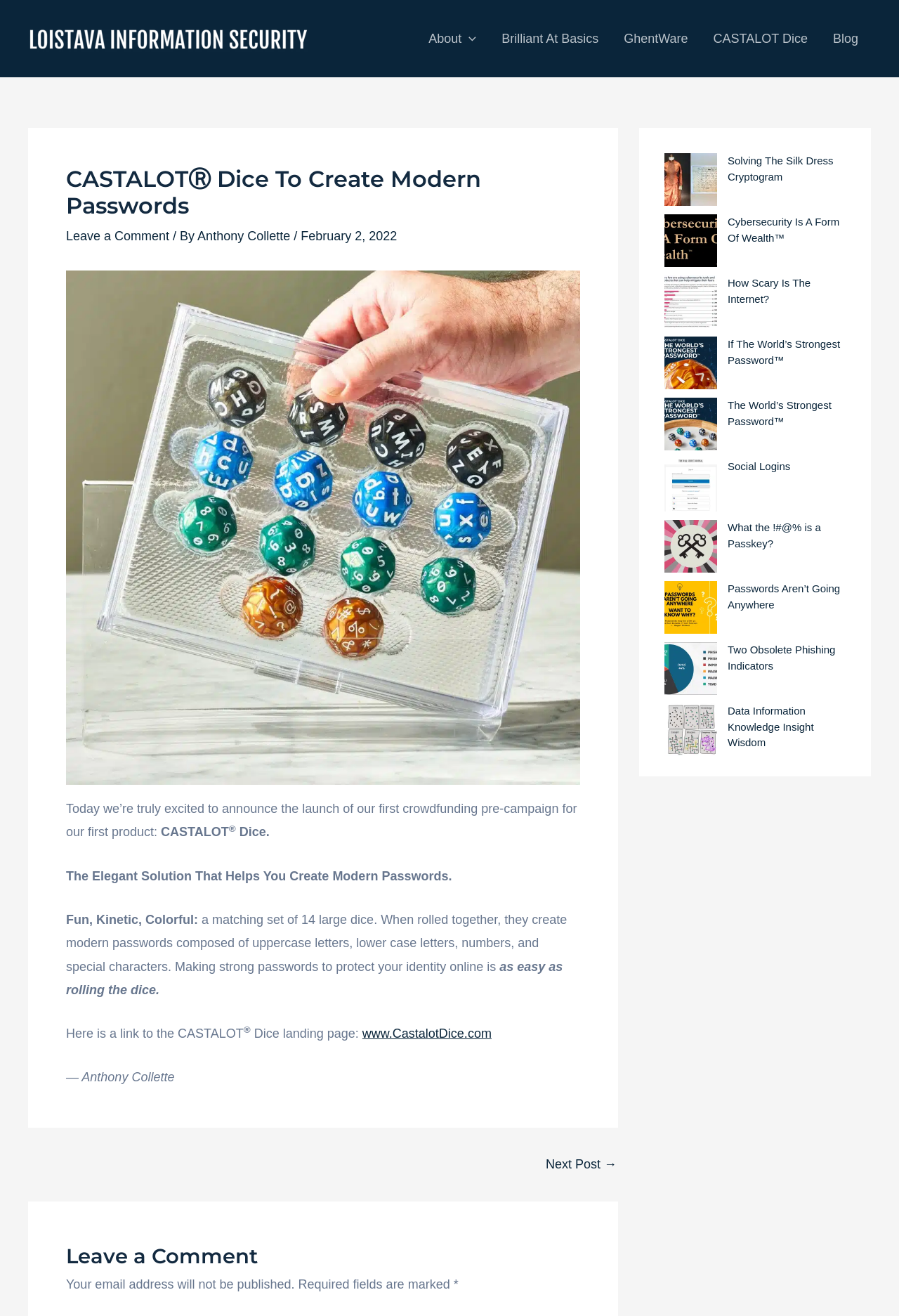Give a complete and precise description of the webpage's appearance.

This webpage is about CASTALOT Dice, a product that helps create modern passwords. At the top left, there is a logo of Loistava Information Security, which is also a link. Next to it, there is a navigation menu with links to different sections of the website, including "About", "Brilliant At Basics", "GhentWare", "CASTALOT Dice", and "Blog".

Below the navigation menu, there is a main article section that takes up most of the page. The article has a heading that reads "CASTALOT Dice To Create Modern Passwords". Below the heading, there is a link to leave a comment and information about the author, Anthony Collette, and the date of the post, February 2, 2022.

The article itself is divided into several paragraphs. The first paragraph announces the launch of the crowdfunding pre-campaign for CASTALOT Dice. The second paragraph describes the product as "The Elegant Solution That Helps You Create Modern Passwords" and mentions that it is "Fun, Kinetic, Colorful". The third paragraph explains how the product works, stating that it is a set of 14 large dice that can be rolled together to create modern passwords composed of uppercase letters, lowercase letters, numbers, and special characters.

There is also a link to the CASTALOT Dice landing page and a mention of the author, Anthony Collette. At the bottom of the article, there is a section for leaving a comment, with a note that email addresses will not be published and that required fields are marked with an asterisk.

To the right of the main article, there is a complementary section that takes up about a quarter of the page. This section contains a list of links to other articles, including "Solving The Silk Dress Cryptogram", "Cybersecurity Is A Form Of Wealth", and "What the!#@% is a Passkey?".

At the very bottom of the page, there is a post navigation section with a link to the next post.